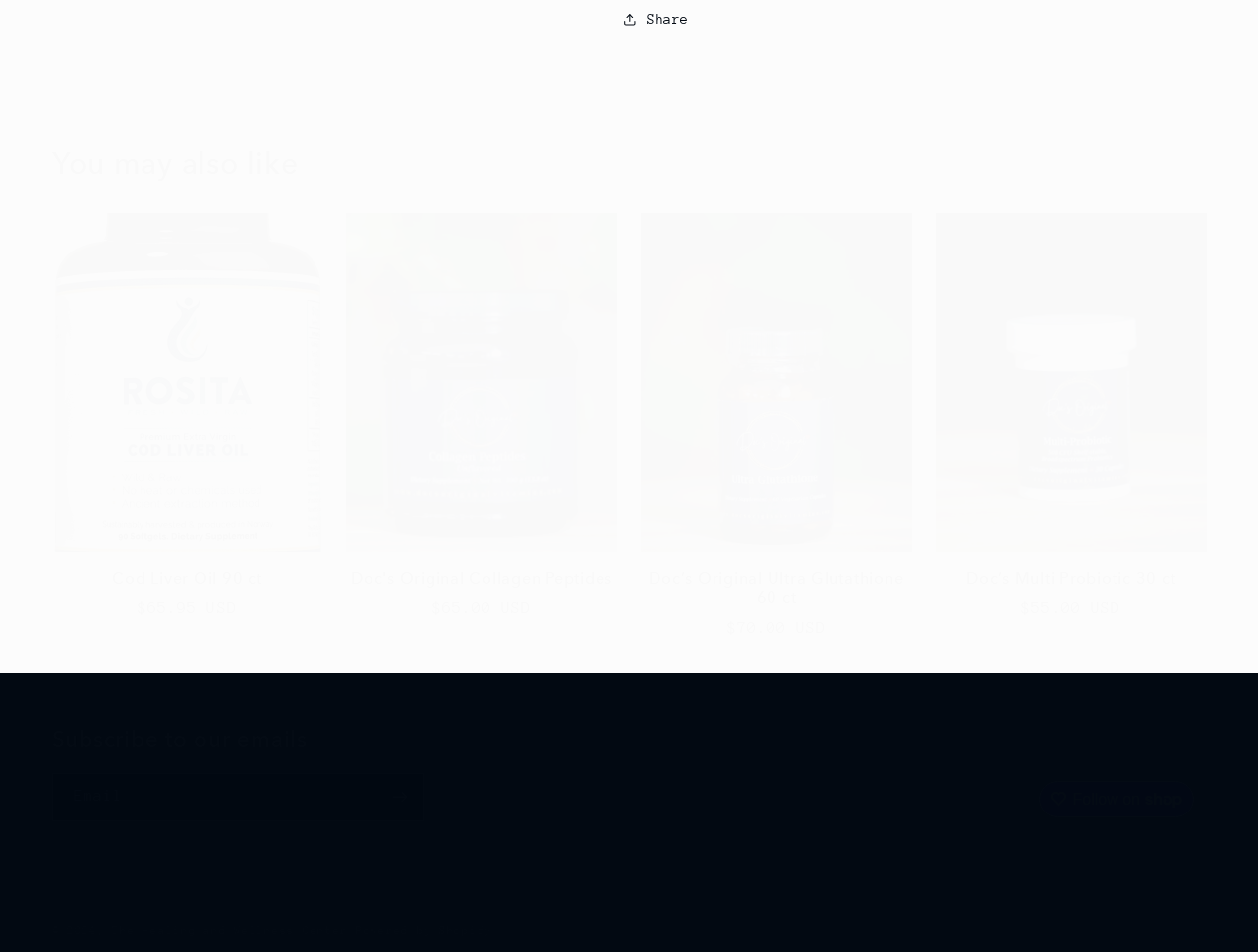Identify the bounding box coordinates of the region that should be clicked to execute the following instruction: "Click on the Doc’s Original Collagen Peptides link".

[0.275, 0.598, 0.491, 0.619]